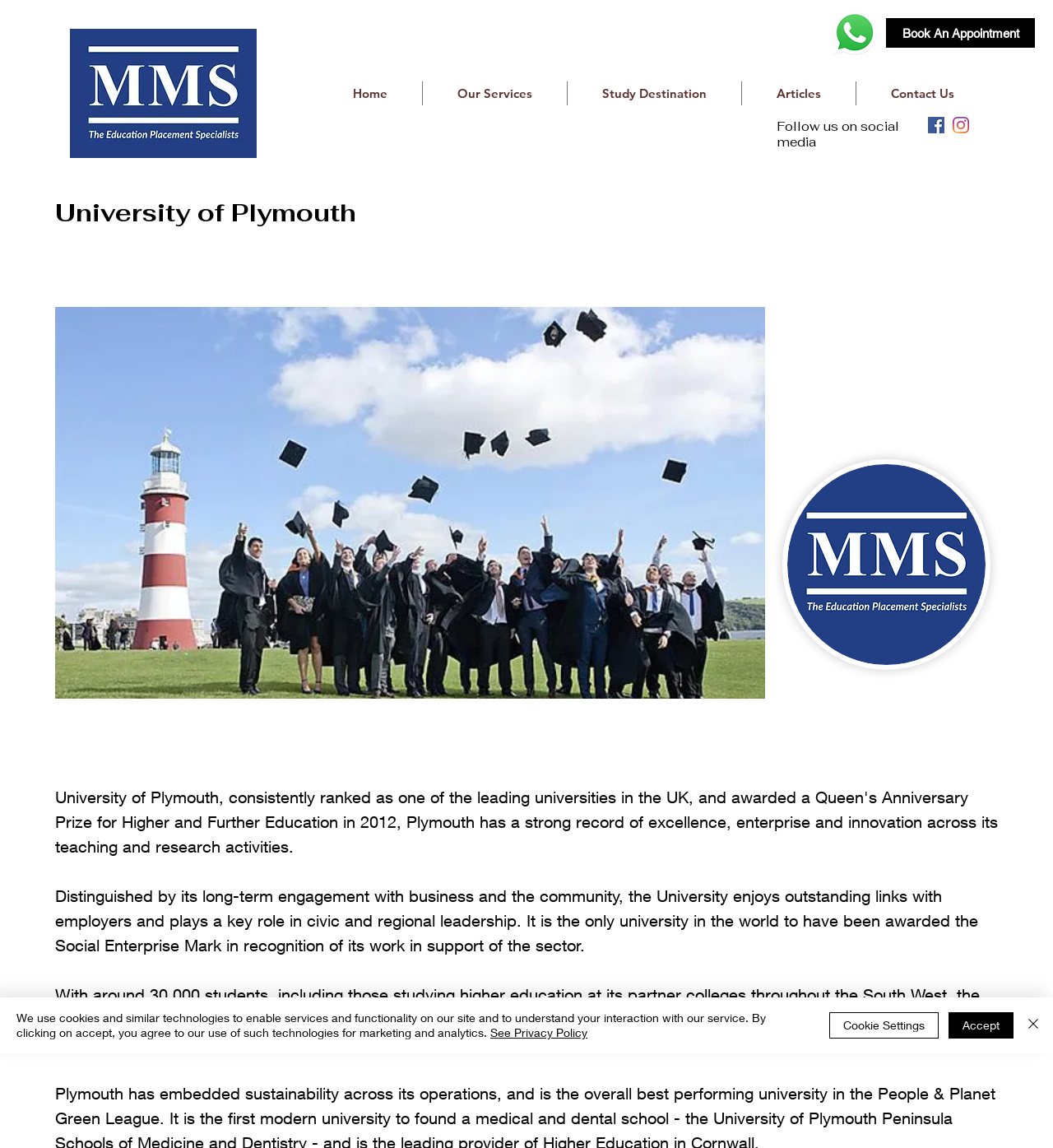What is the name of the image on the top left corner of the webpage?
Using the screenshot, give a one-word or short phrase answer.

Logo_MMS2019-01.jpg